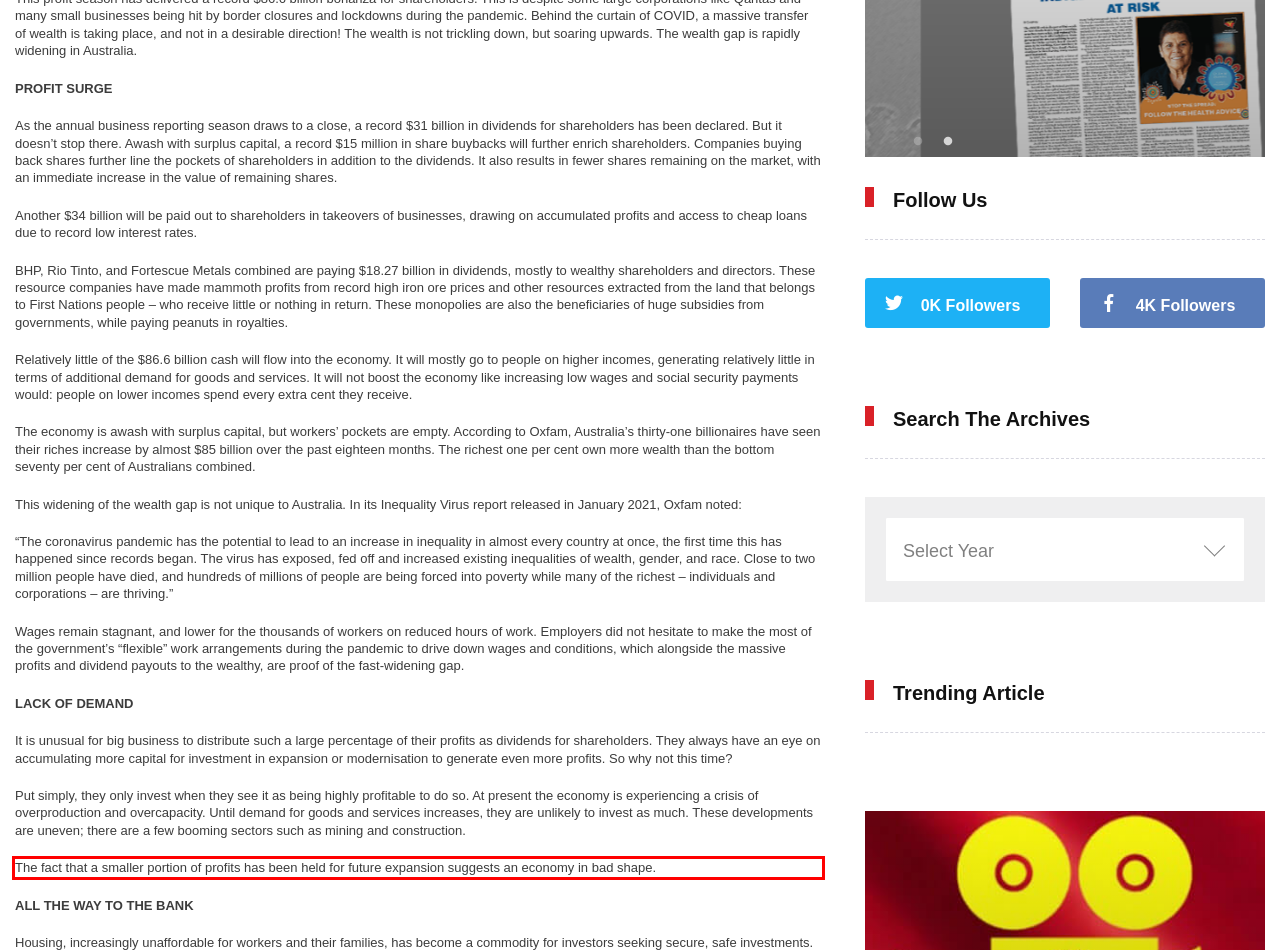Please use OCR to extract the text content from the red bounding box in the provided webpage screenshot.

The fact that a smaller portion of profits has been held for future expansion suggests an economy in bad shape.